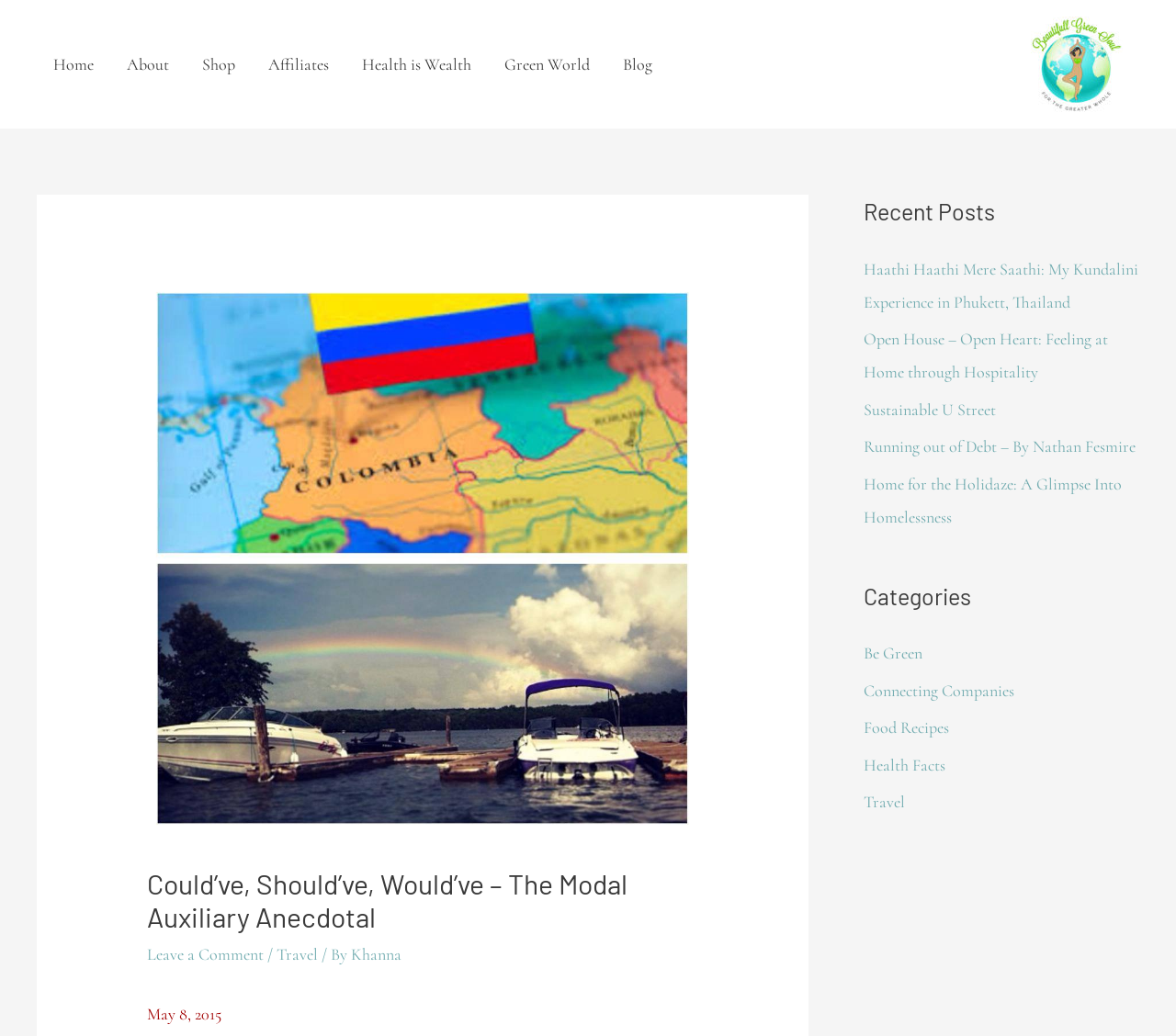Please identify the bounding box coordinates of the element on the webpage that should be clicked to follow this instruction: "View the Categories section". The bounding box coordinates should be given as four float numbers between 0 and 1, formatted as [left, top, right, bottom].

[0.734, 0.559, 0.969, 0.593]